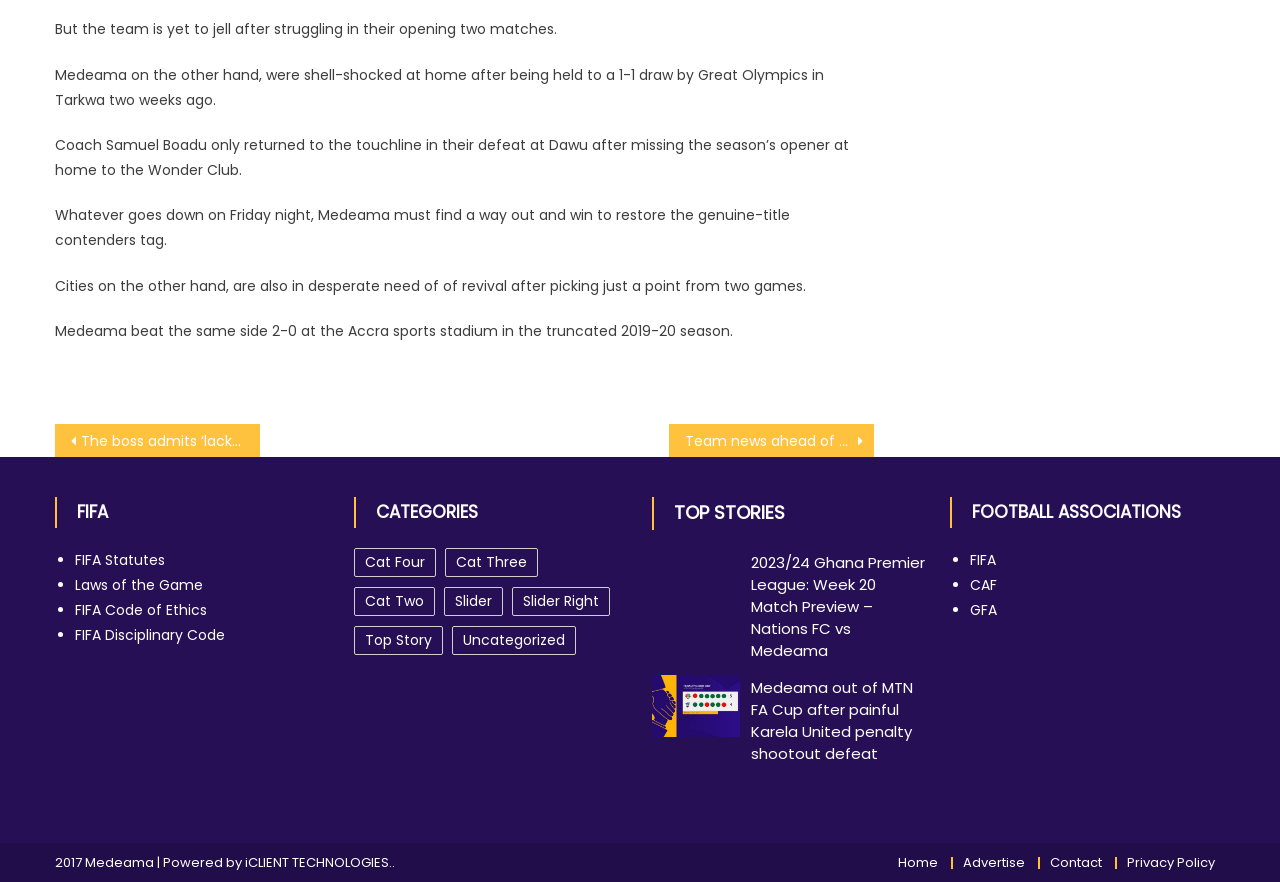What is the name of the company that powered the website?
Please provide a comprehensive answer based on the contents of the image.

The text 'Powered by iCLIENT TECHNOLOGIES.' at the bottom of the page indicates that iCLIENT TECHNOLOGIES is the company that powered the website.